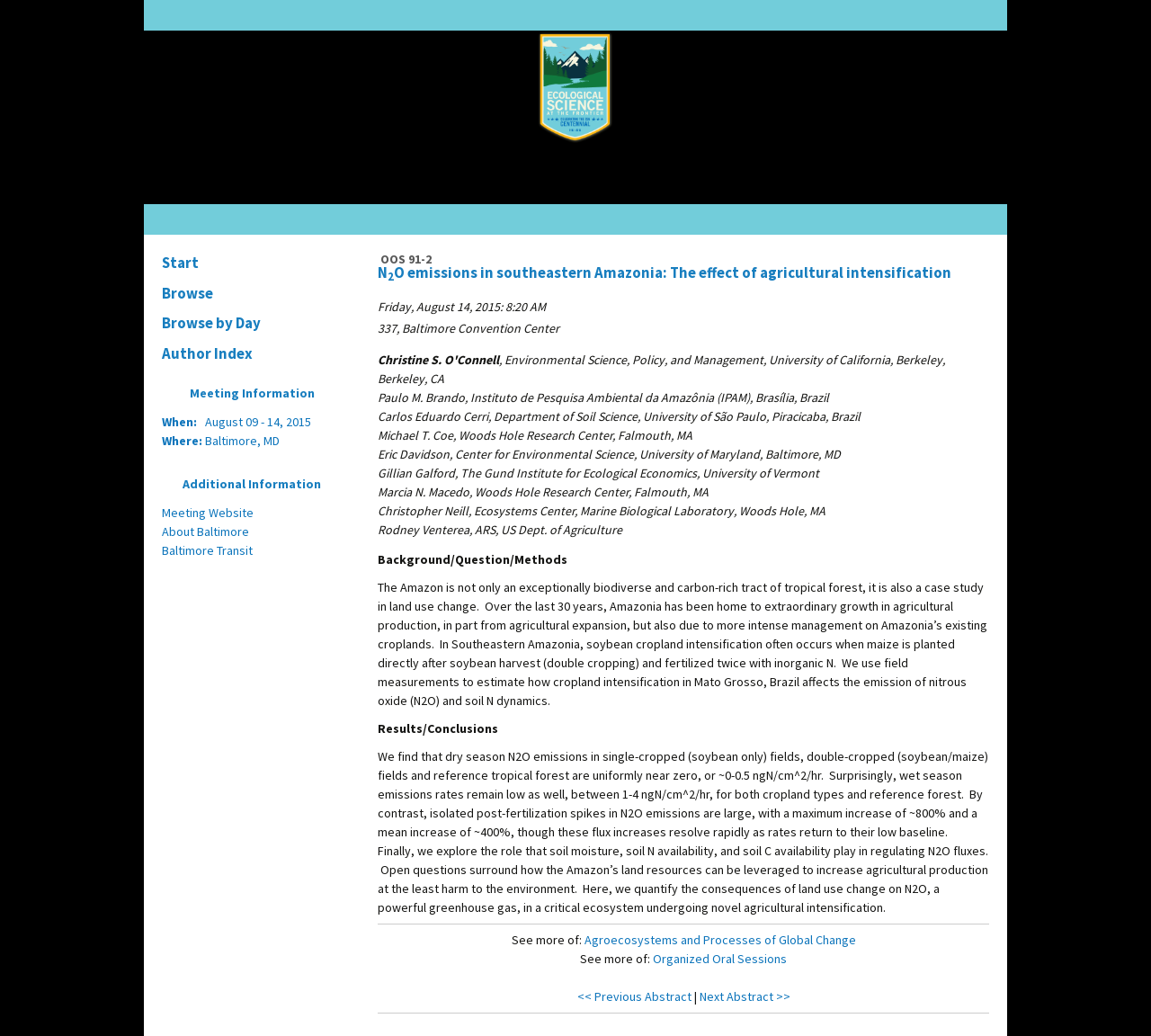Locate the bounding box coordinates of the item that should be clicked to fulfill the instruction: "Click the link to browse by day".

[0.133, 0.298, 0.305, 0.327]